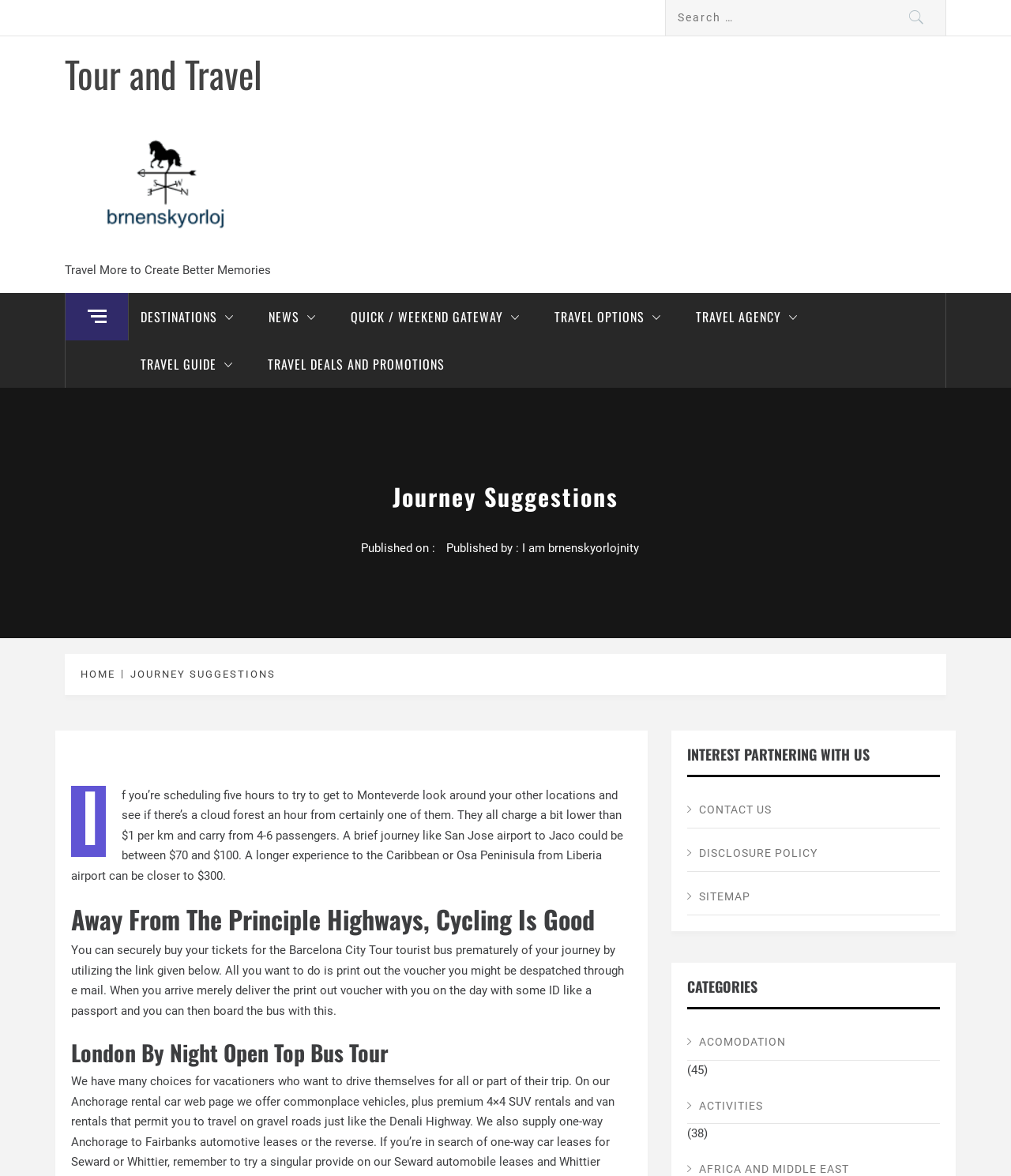Based on the element description: "Destinations", identify the UI element and provide its bounding box coordinates. Use four float numbers between 0 and 1, [left, top, right, bottom].

[0.127, 0.249, 0.251, 0.289]